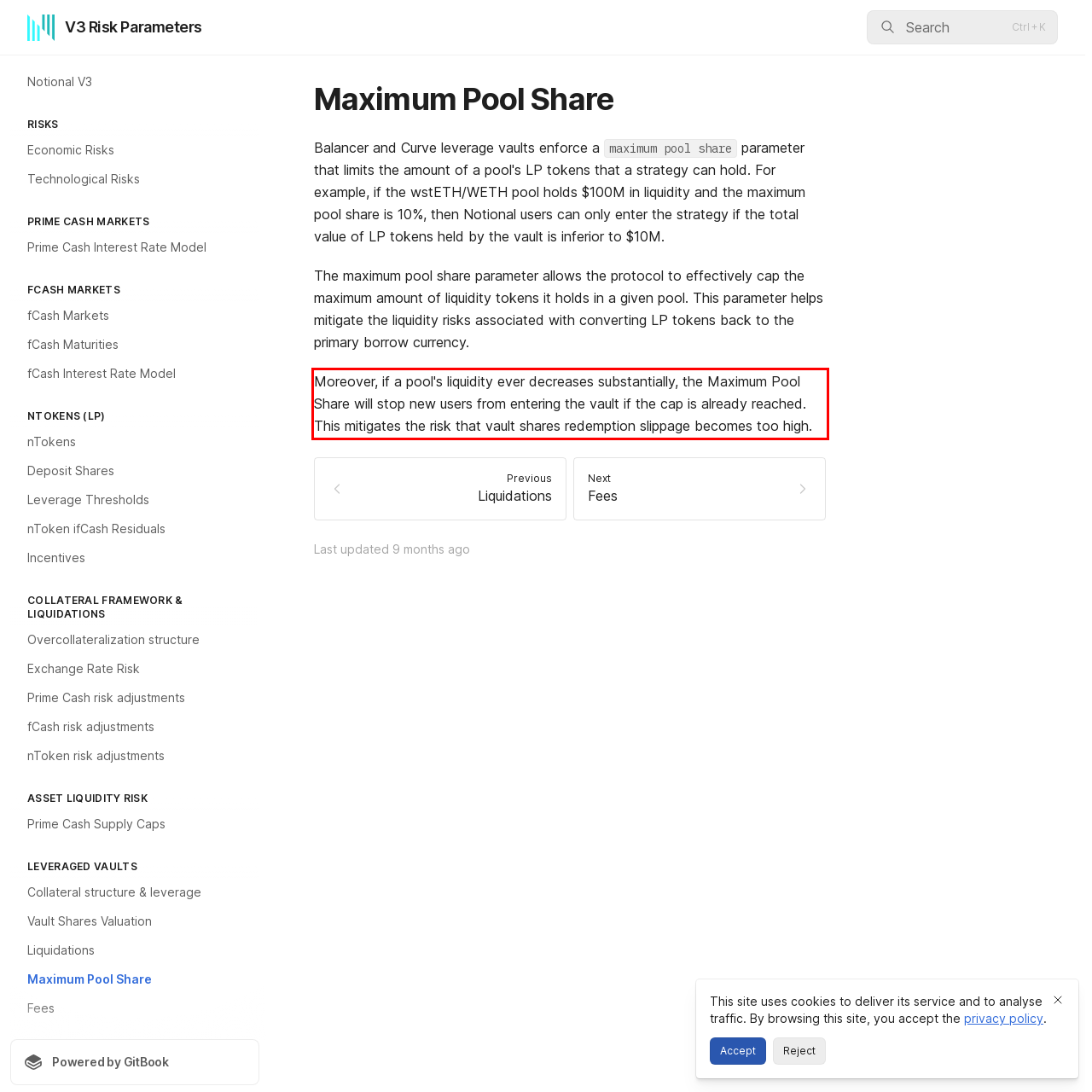Analyze the screenshot of the webpage and extract the text from the UI element that is inside the red bounding box.

Moreover, if a pool's liquidity ever decreases substantially, the Maximum Pool Share will stop new users from entering the vault if the cap is already reached. This mitigates the risk that vault shares redemption slippage becomes too high.